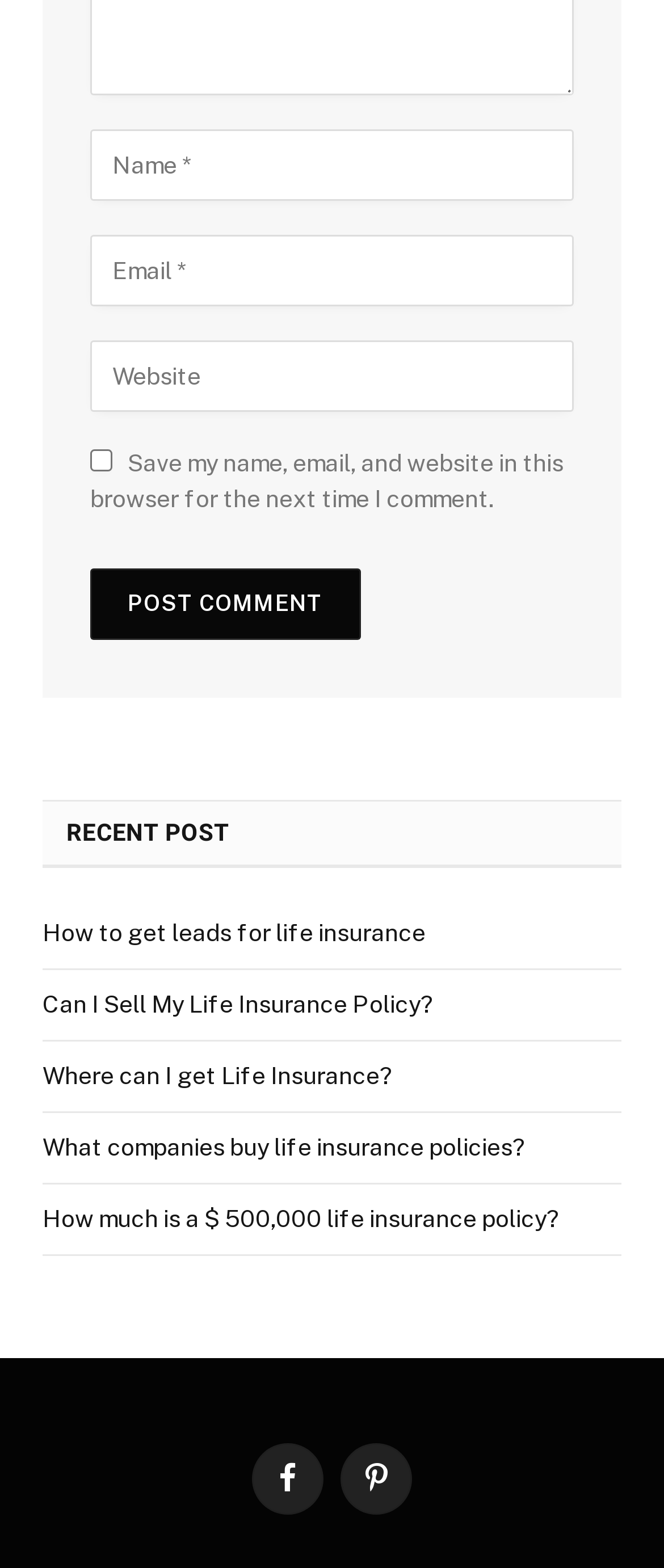Please provide the bounding box coordinates for the element that needs to be clicked to perform the instruction: "Share on Facebook". The coordinates must consist of four float numbers between 0 and 1, formatted as [left, top, right, bottom].

[0.379, 0.92, 0.487, 0.966]